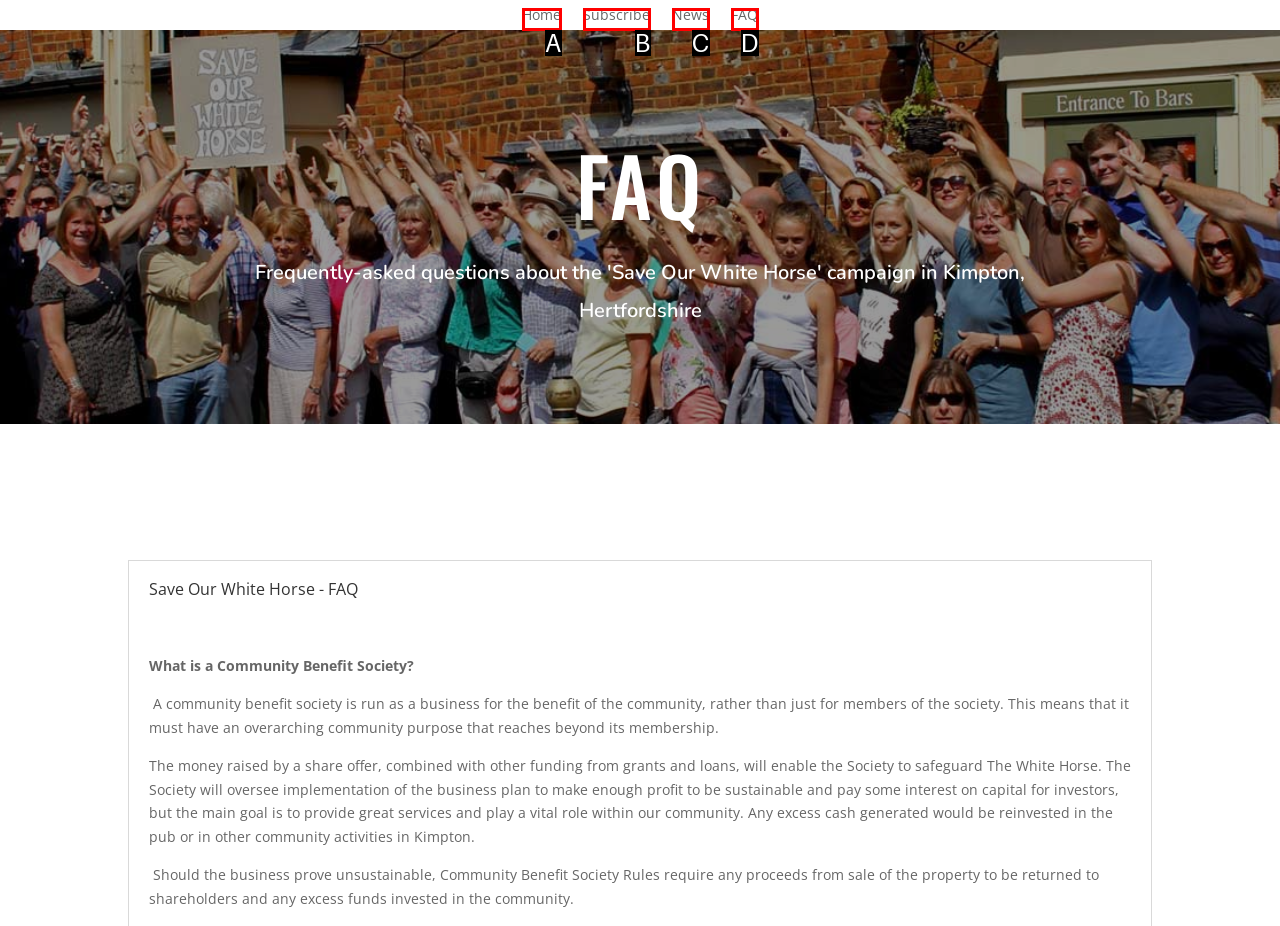Find the HTML element that matches the description: Home. Answer using the letter of the best match from the available choices.

A